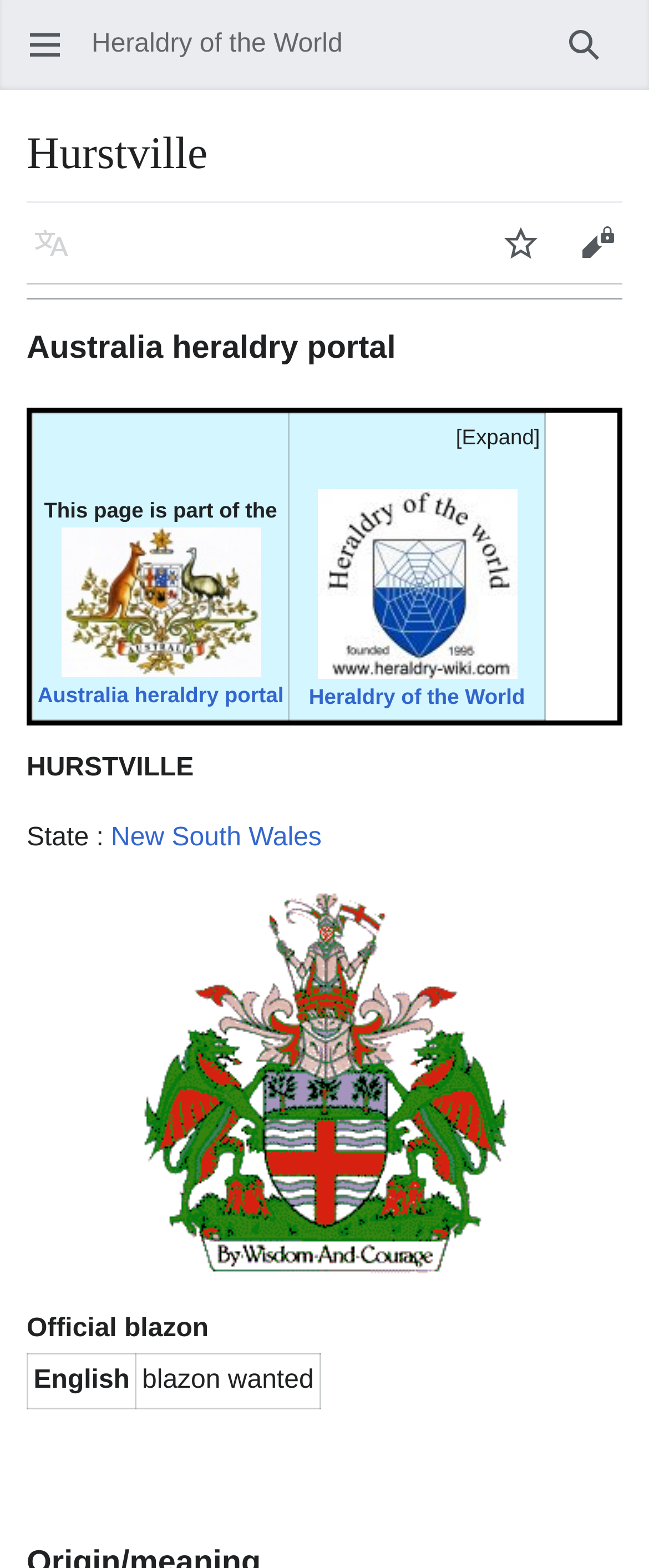How many images are on this webpage?
Answer the question with a single word or phrase derived from the image.

3